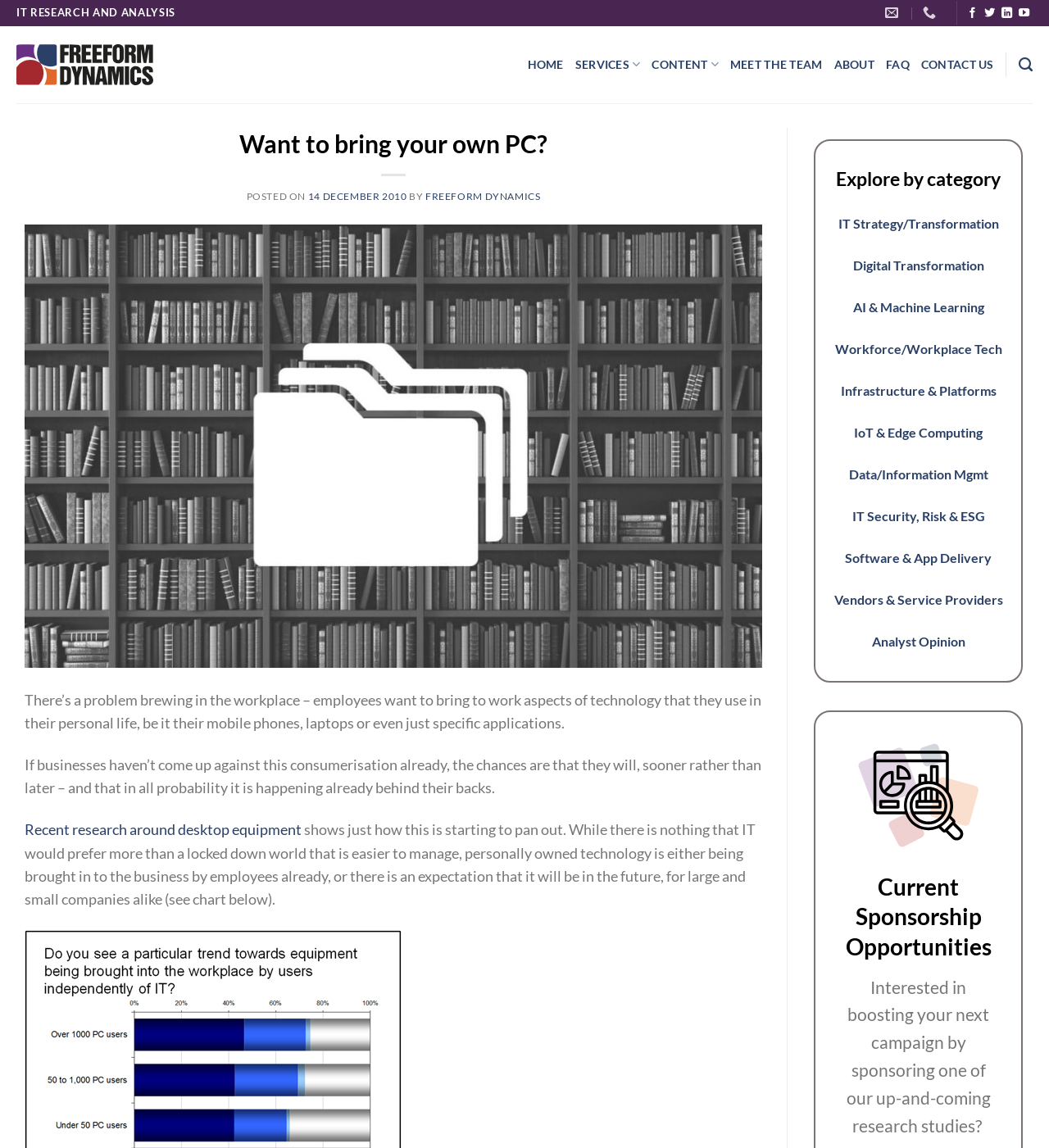Consider the image and give a detailed and elaborate answer to the question: 
What is the call-to-action for sponsorship opportunities?

The webpage mentions 'Current Sponsorship Opportunities' and invites interested parties to 'boost their next campaign by sponsoring one of our up-and-coming research studies'. This suggests that the call-to-action is for sponsoring research studies.